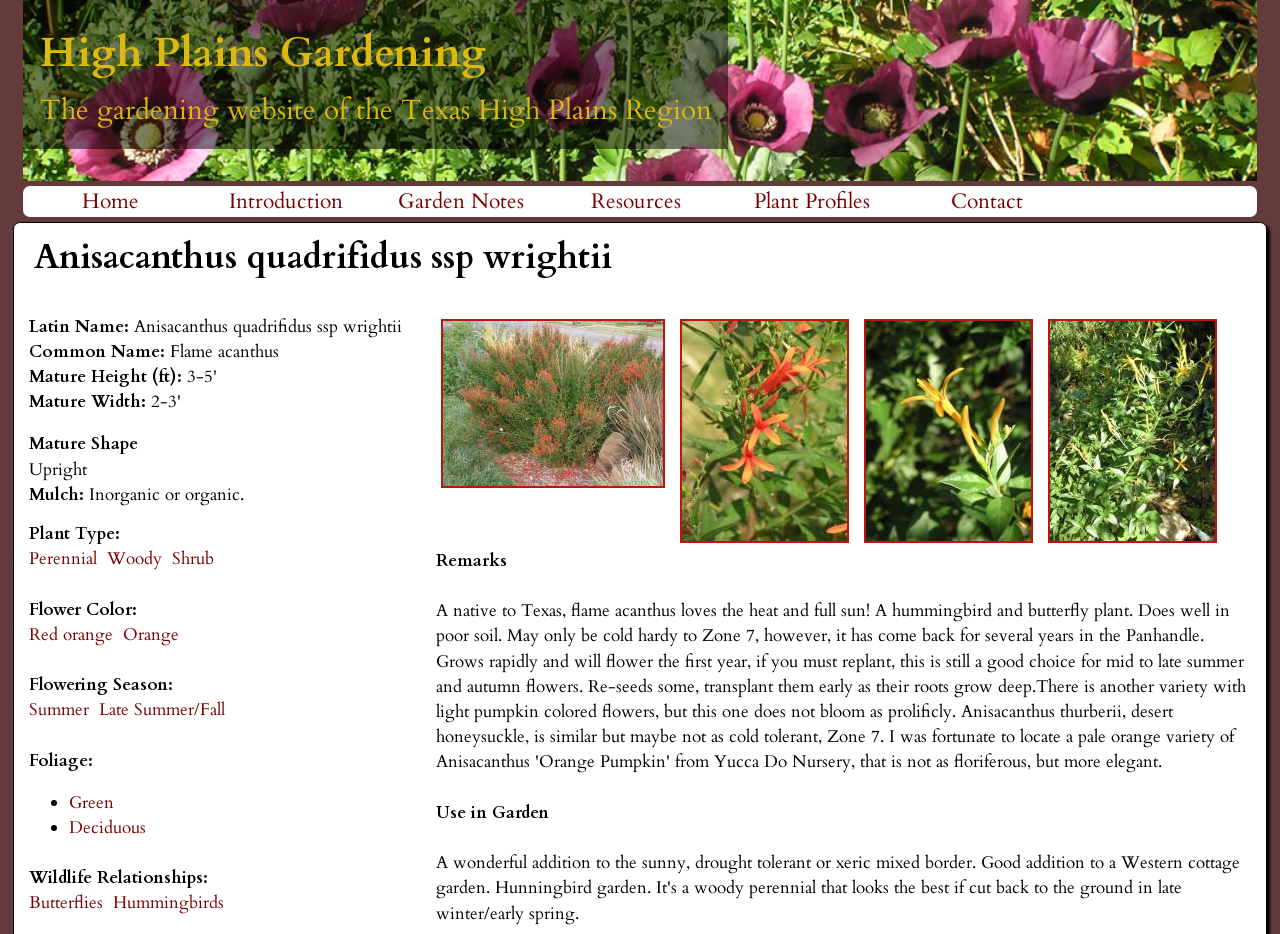What type of wildlife is attracted to Anisacanthus quadrifidus ssp wrightii?
Examine the image closely and answer the question with as much detail as possible.

I found the type of wildlife attracted to Anisacanthus quadrifidus ssp wrightii by looking at the heading element that contains the text 'Wildlife Relationships:' and its corresponding link element that contains the text 'Butterflies'.